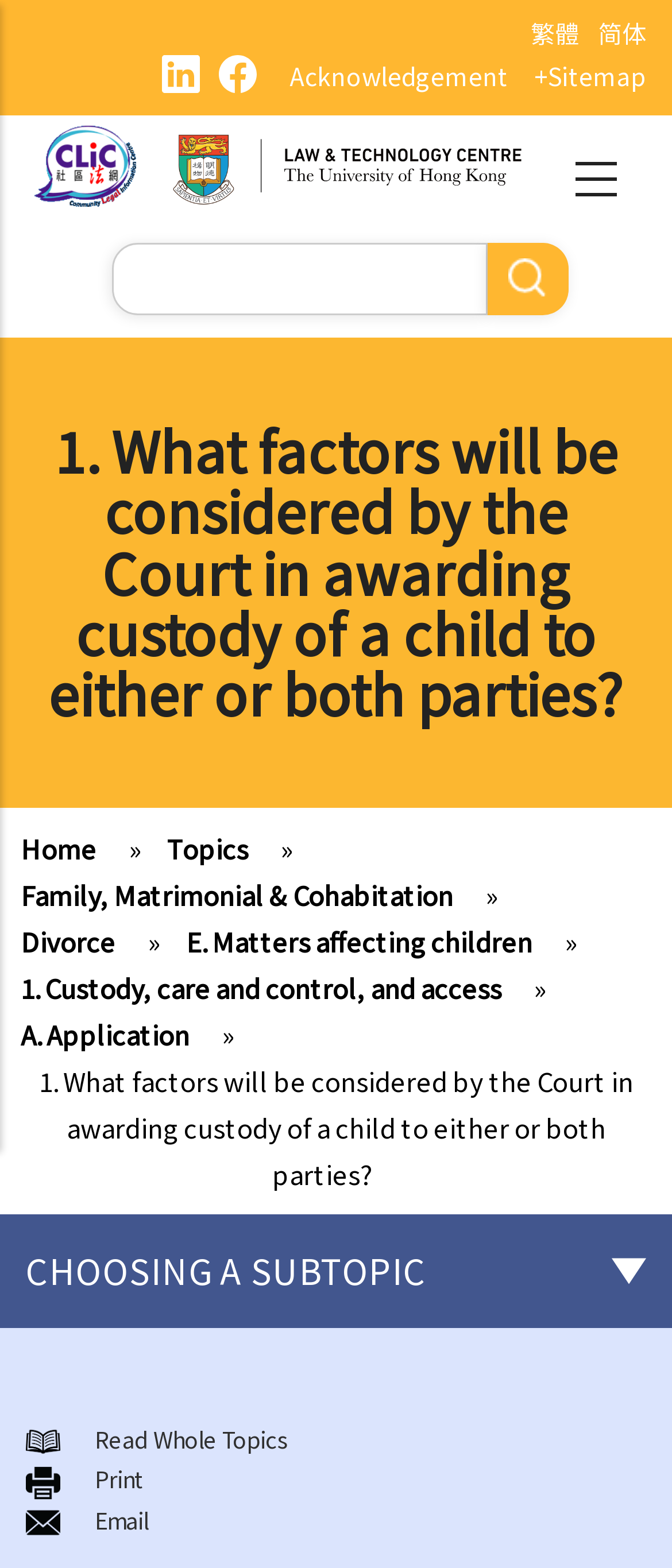Answer this question using a single word or a brief phrase:
How many links are in the breadcrumb navigation?

7